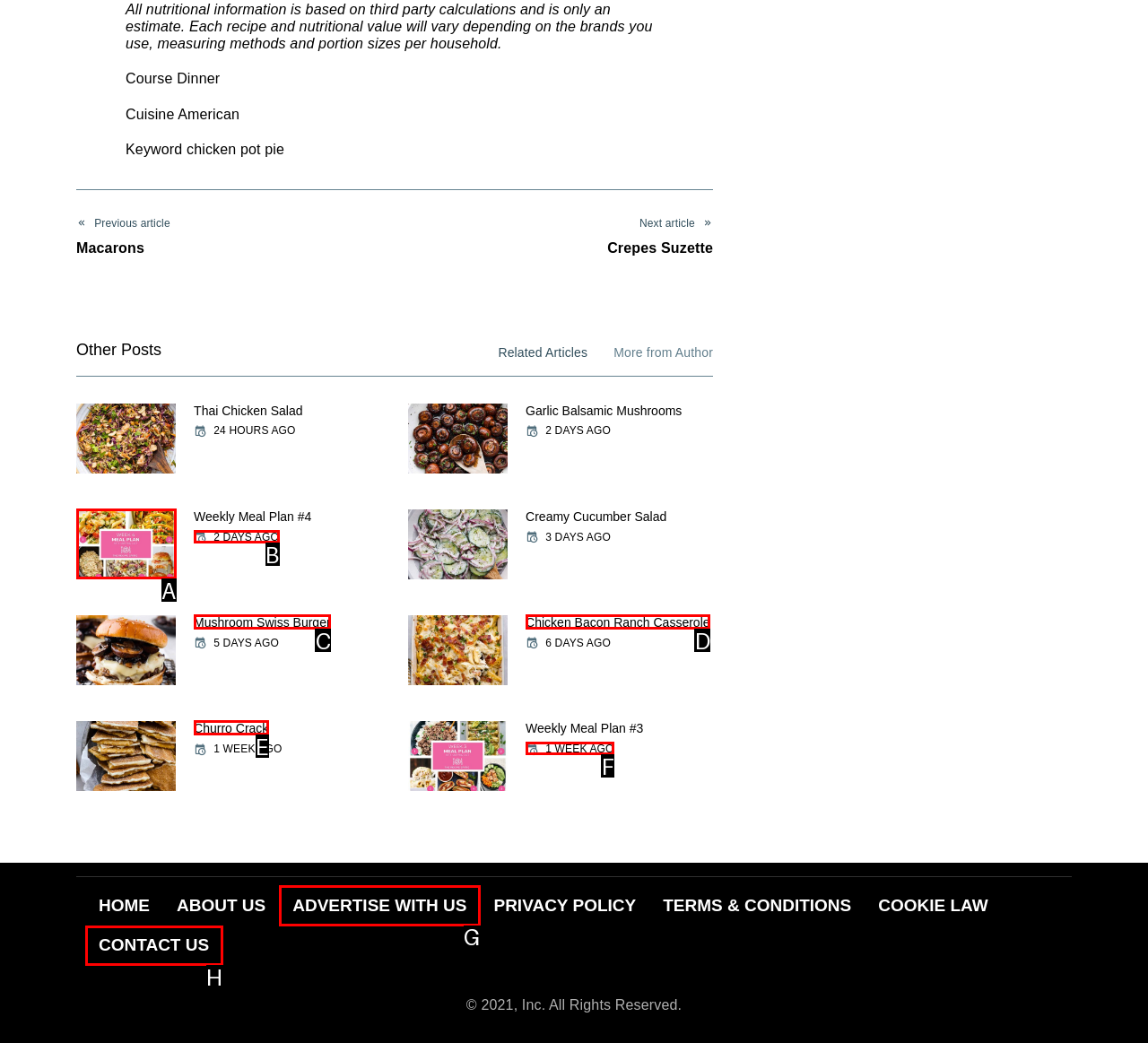Determine which HTML element best fits the description: Contact Us
Answer directly with the letter of the matching option from the available choices.

H